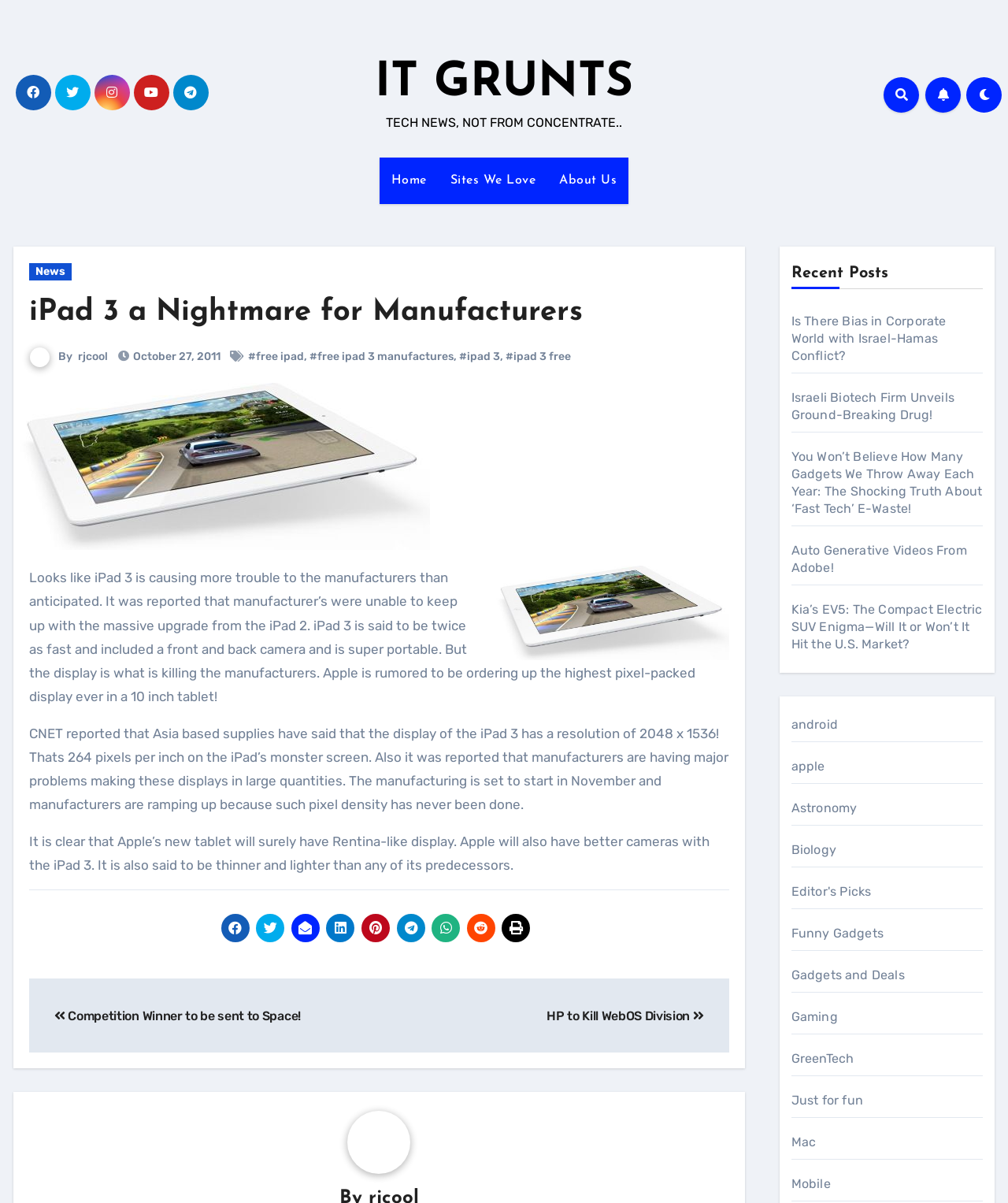What is the author of this article?
Using the visual information, answer the question in a single word or phrase.

rjcool